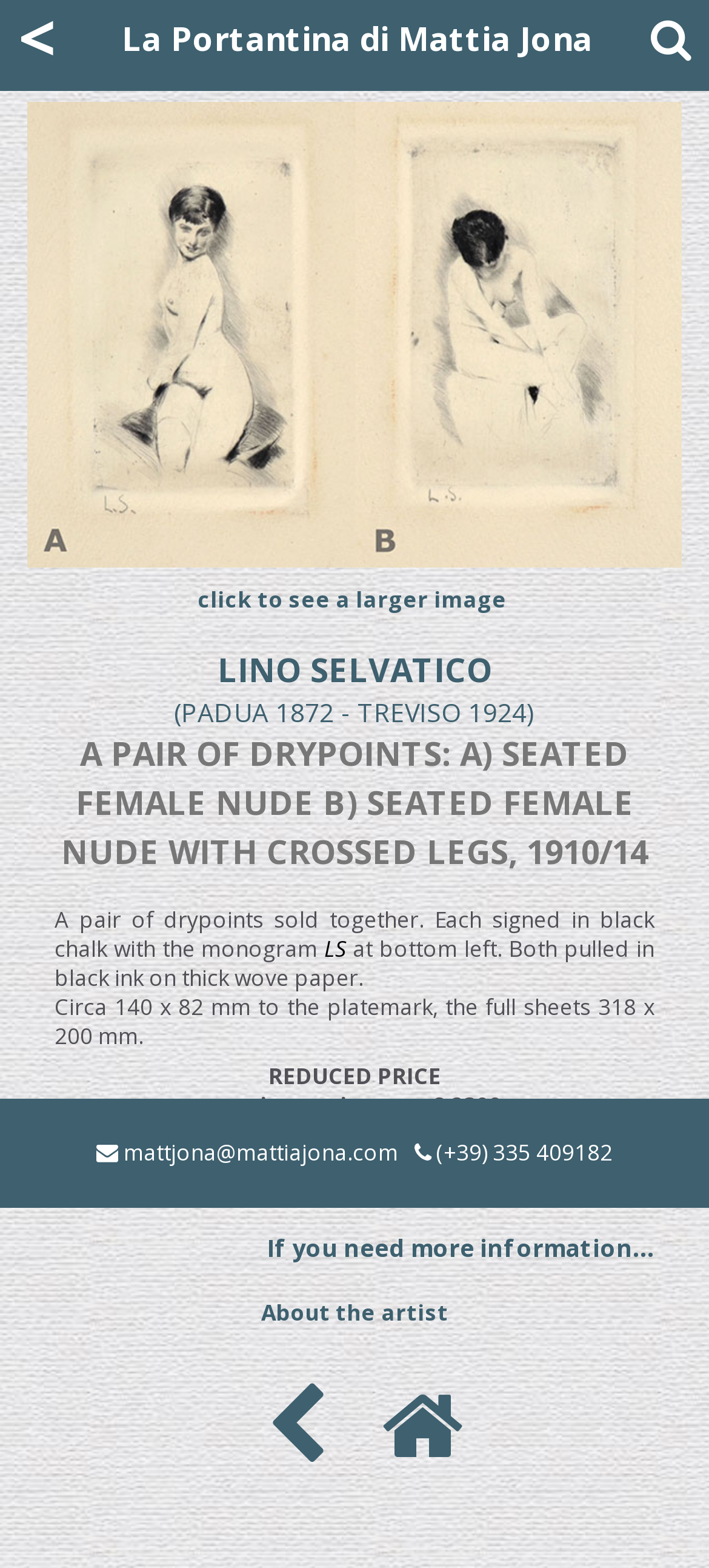Please specify the bounding box coordinates for the clickable region that will help you carry out the instruction: "get more information".

[0.377, 0.786, 0.923, 0.807]